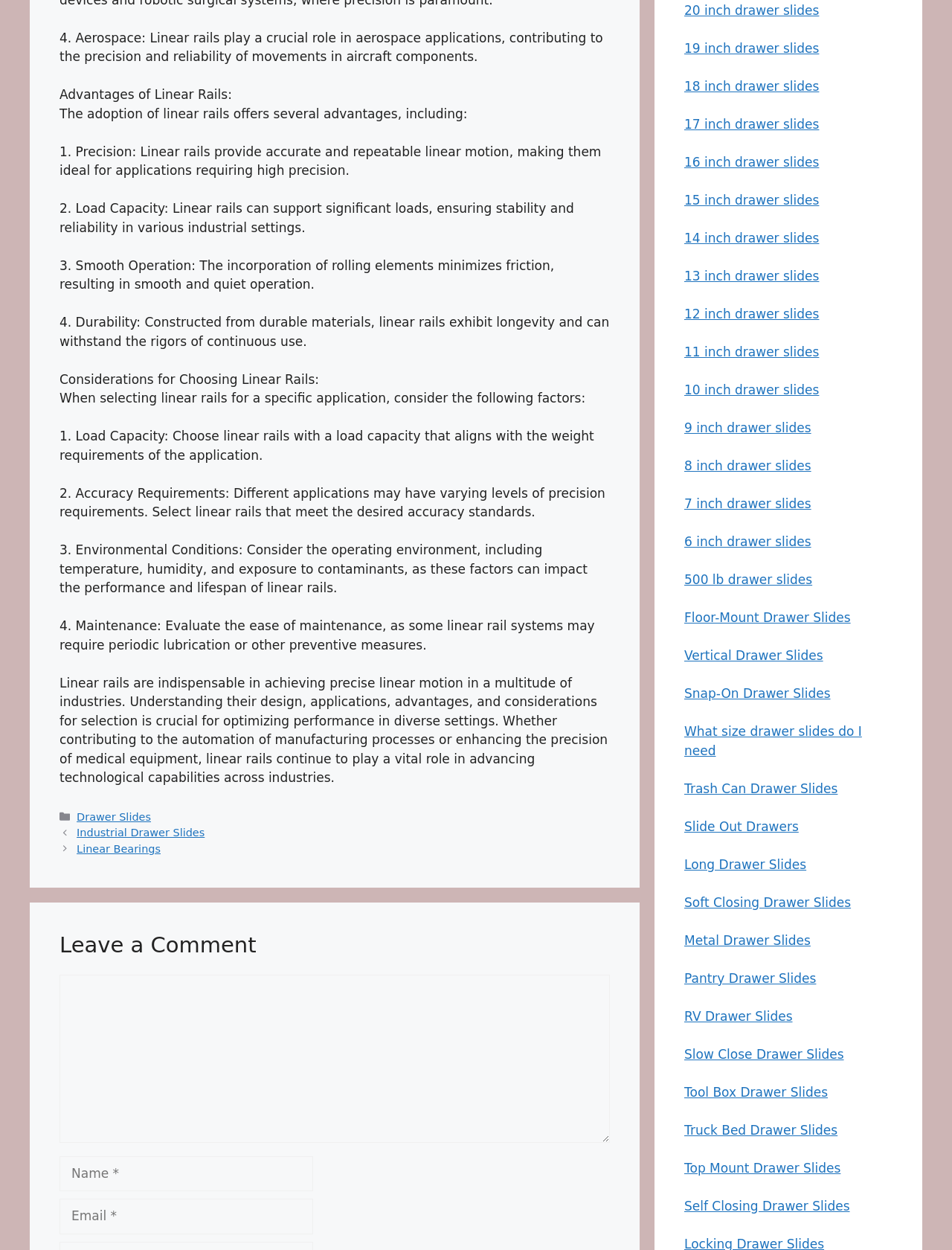Pinpoint the bounding box coordinates of the clickable area necessary to execute the following instruction: "Enter your name". The coordinates should be given as four float numbers between 0 and 1, namely [left, top, right, bottom].

[0.062, 0.925, 0.329, 0.953]